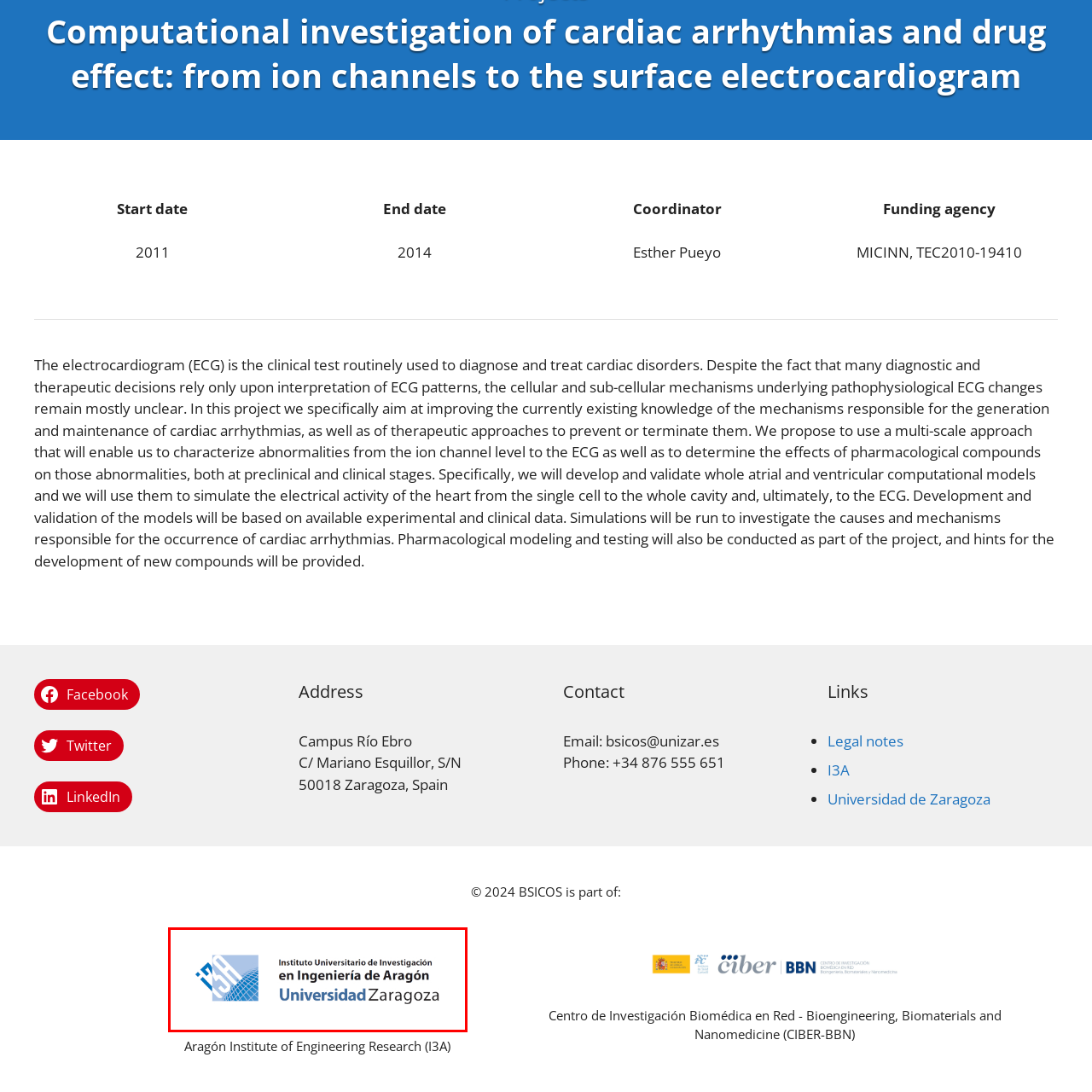Generate a detailed caption for the content inside the red bounding box.

The image features the logo of the Aragón Institute of Engineering Research (I3A), affiliated with the University of Zaragoza. The design incorporates elements that reflect the institute's focus on engineering research, such as a stylized globe and modern typography. The logo emphasizes the institute’s commitment to innovation and development within the field of engineering. This emblem serves not only as a visual identifier for I3A but also symbolizes its partnership with the University of Zaragoza, highlighting the collaboration between academia and research in advancing knowledge and technology in Aragón.